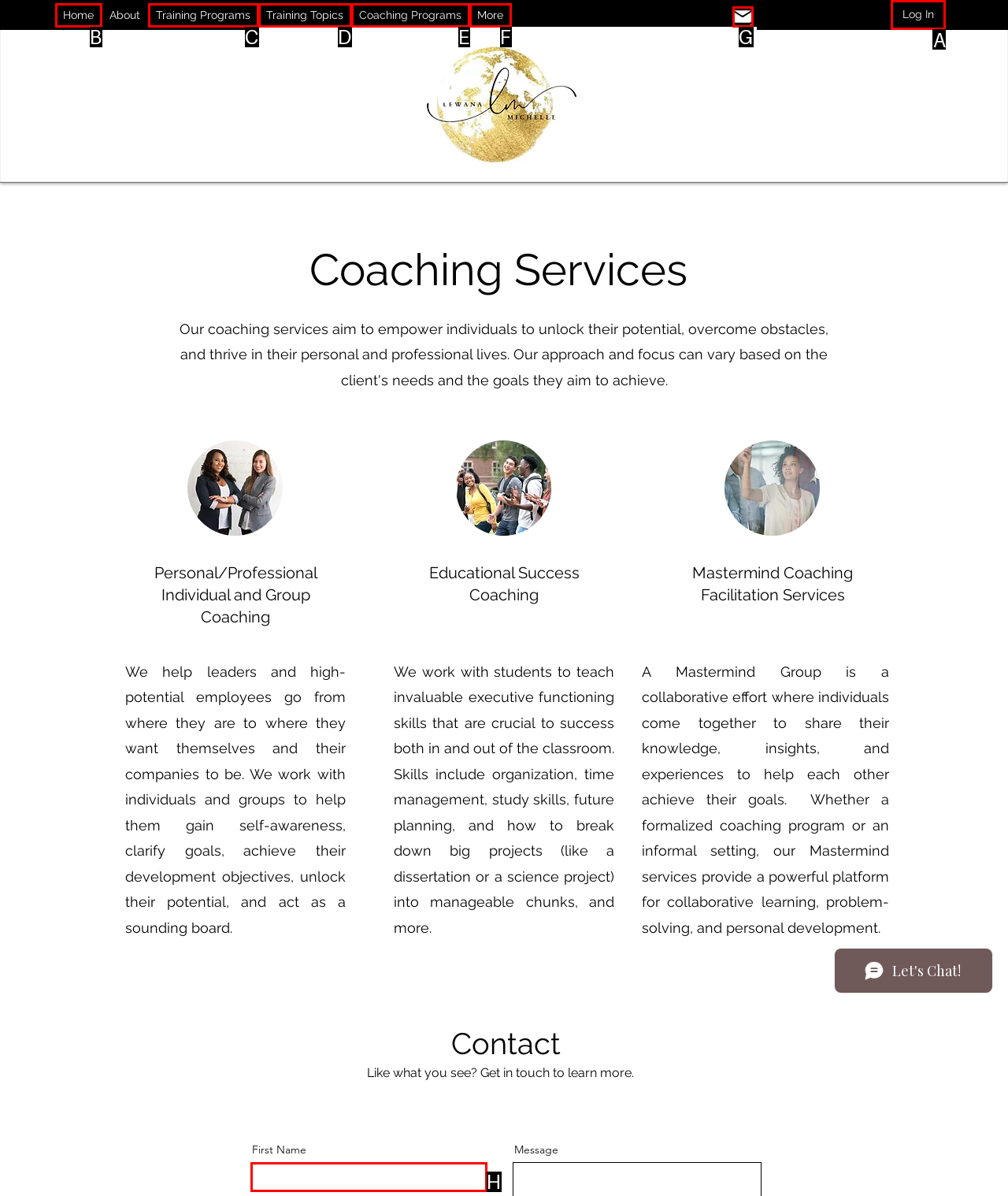For the instruction: Click on the Log In button, which HTML element should be clicked?
Respond with the letter of the appropriate option from the choices given.

A